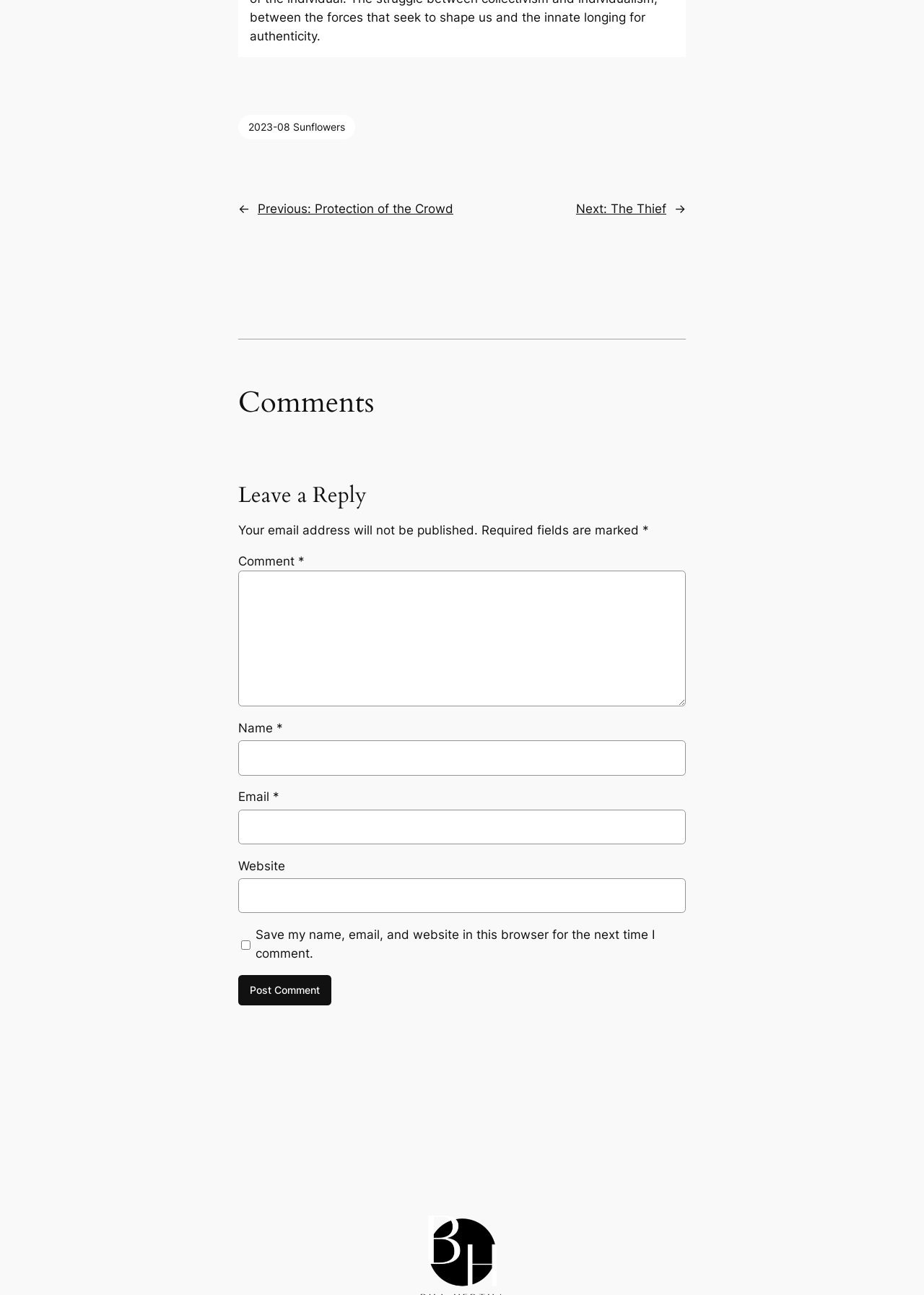Locate the bounding box coordinates of the segment that needs to be clicked to meet this instruction: "Click the 'Post Comment' button".

[0.258, 0.753, 0.359, 0.776]